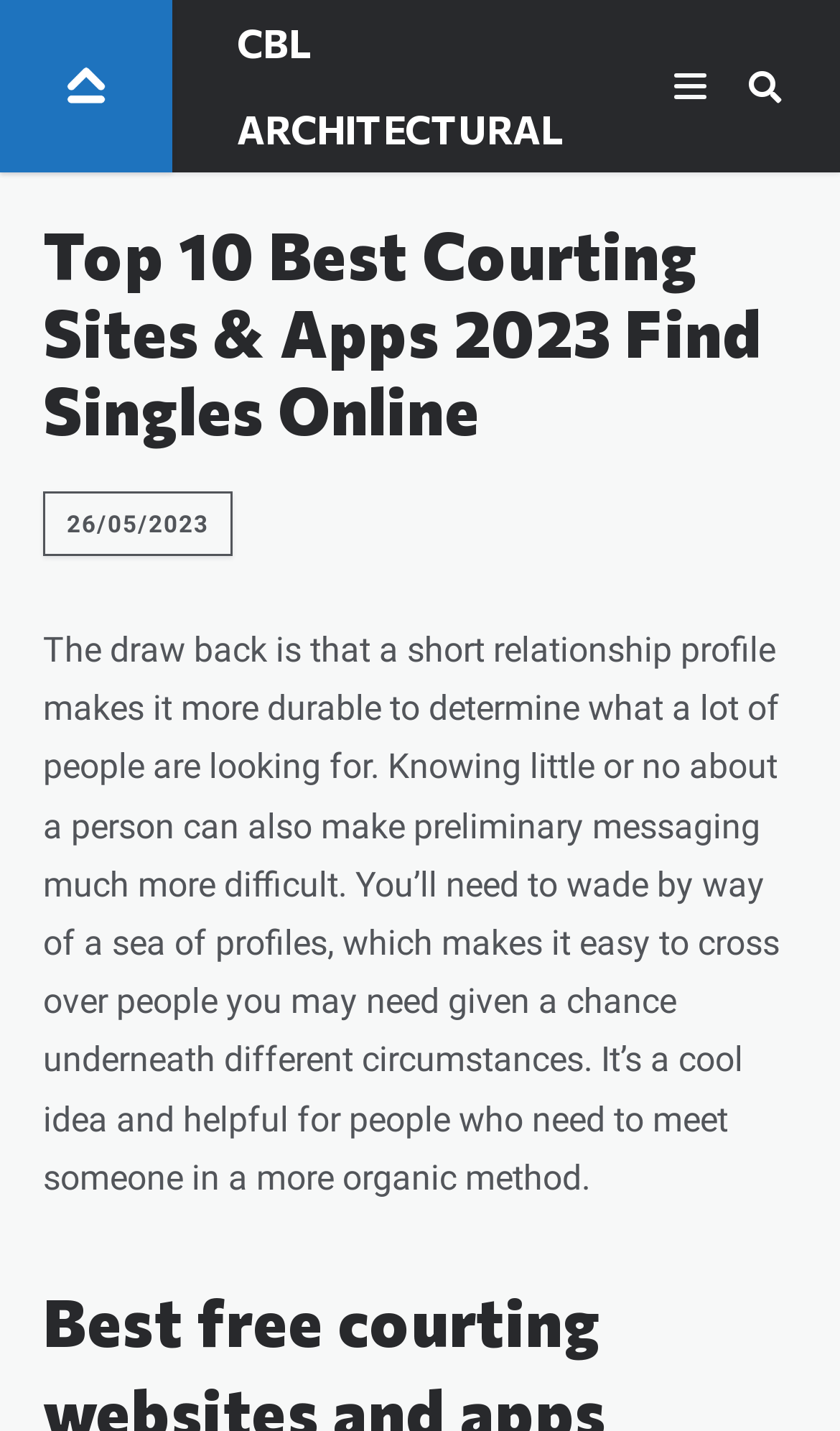What is the main heading displayed on the webpage? Please provide the text.

Top 10 Best Courting Sites & Apps 2023 Find Singles Online